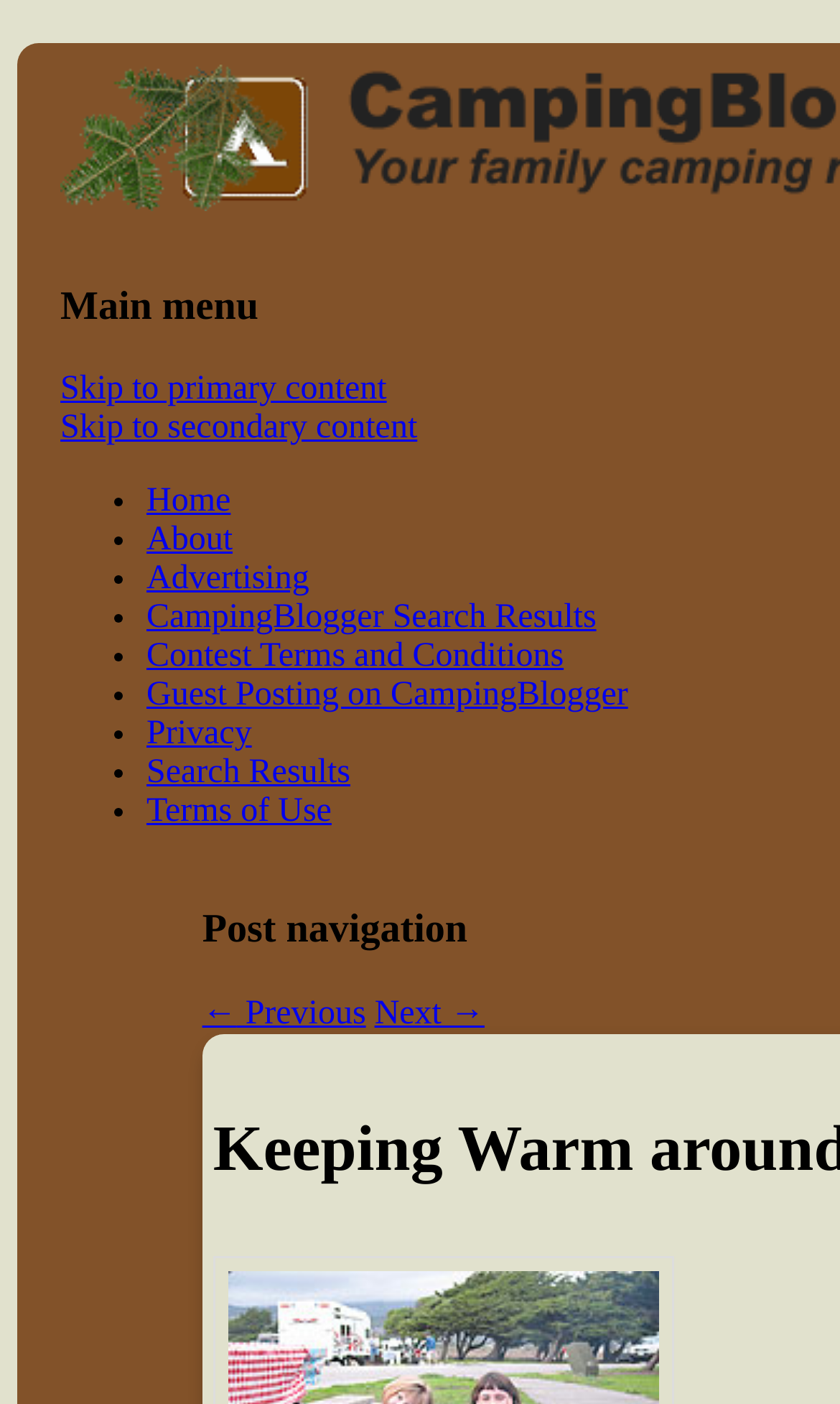Find the bounding box coordinates corresponding to the UI element with the description: "CampingBlogger Search Results". The coordinates should be formatted as [left, top, right, bottom], with values as floats between 0 and 1.

[0.174, 0.427, 0.71, 0.453]